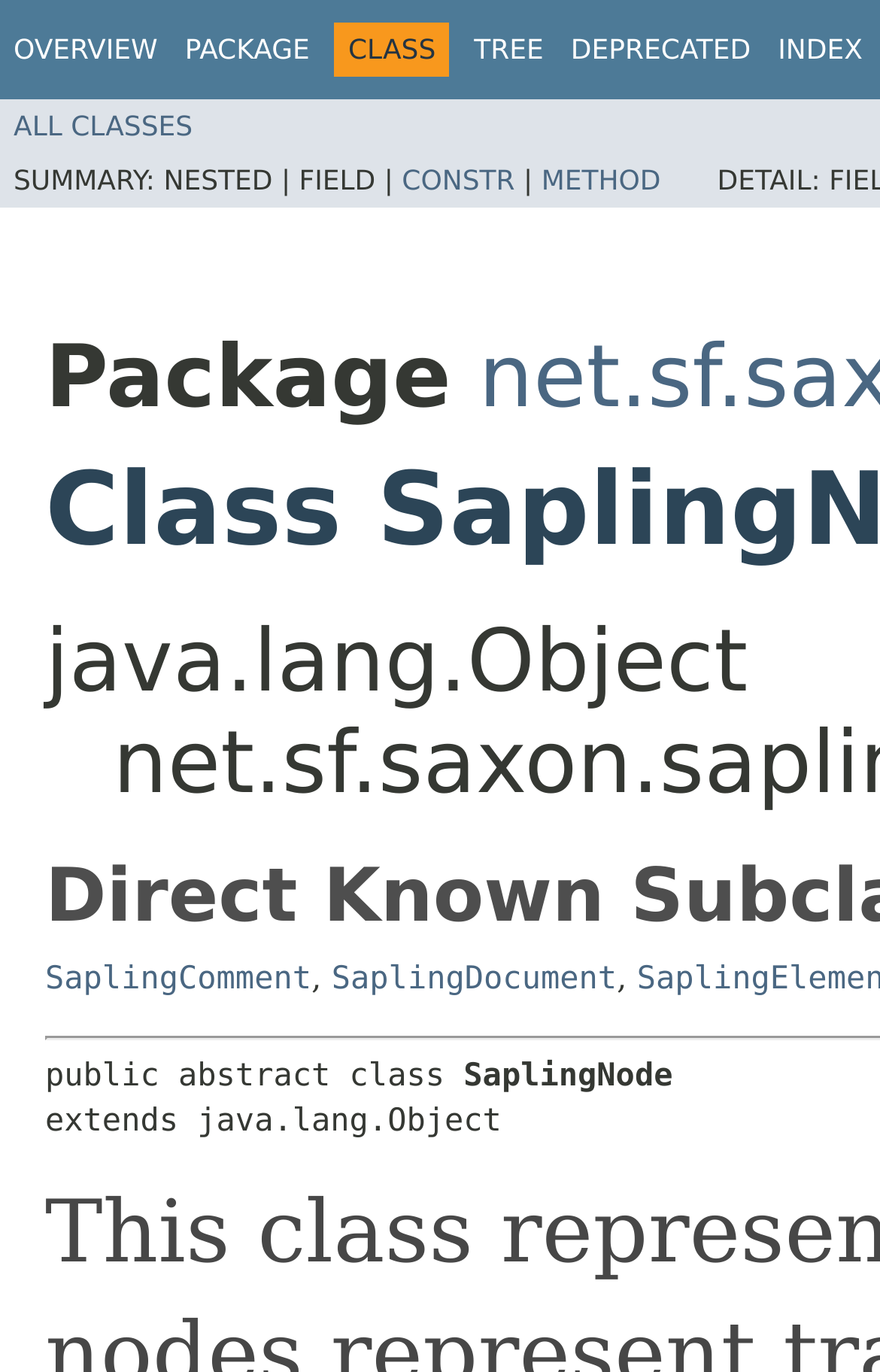Please provide a brief answer to the following inquiry using a single word or phrase:
What are the sections available in the webpage?

OVERVIEW, PACKAGE, TREE, DEPRECATED, INDEX